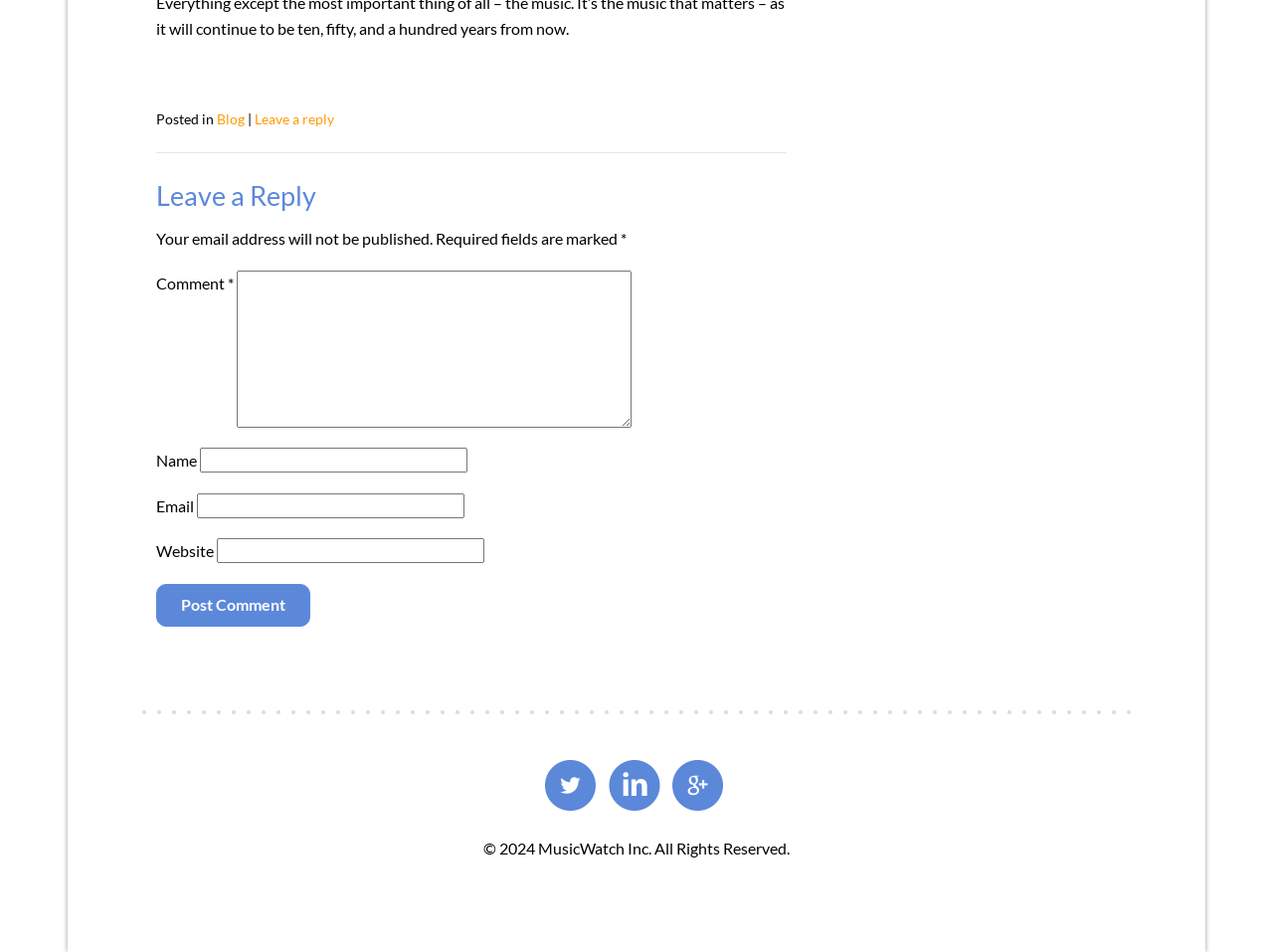Provide the bounding box coordinates of the UI element that matches the description: "parent_node: Website name="url"".

[0.17, 0.566, 0.38, 0.592]